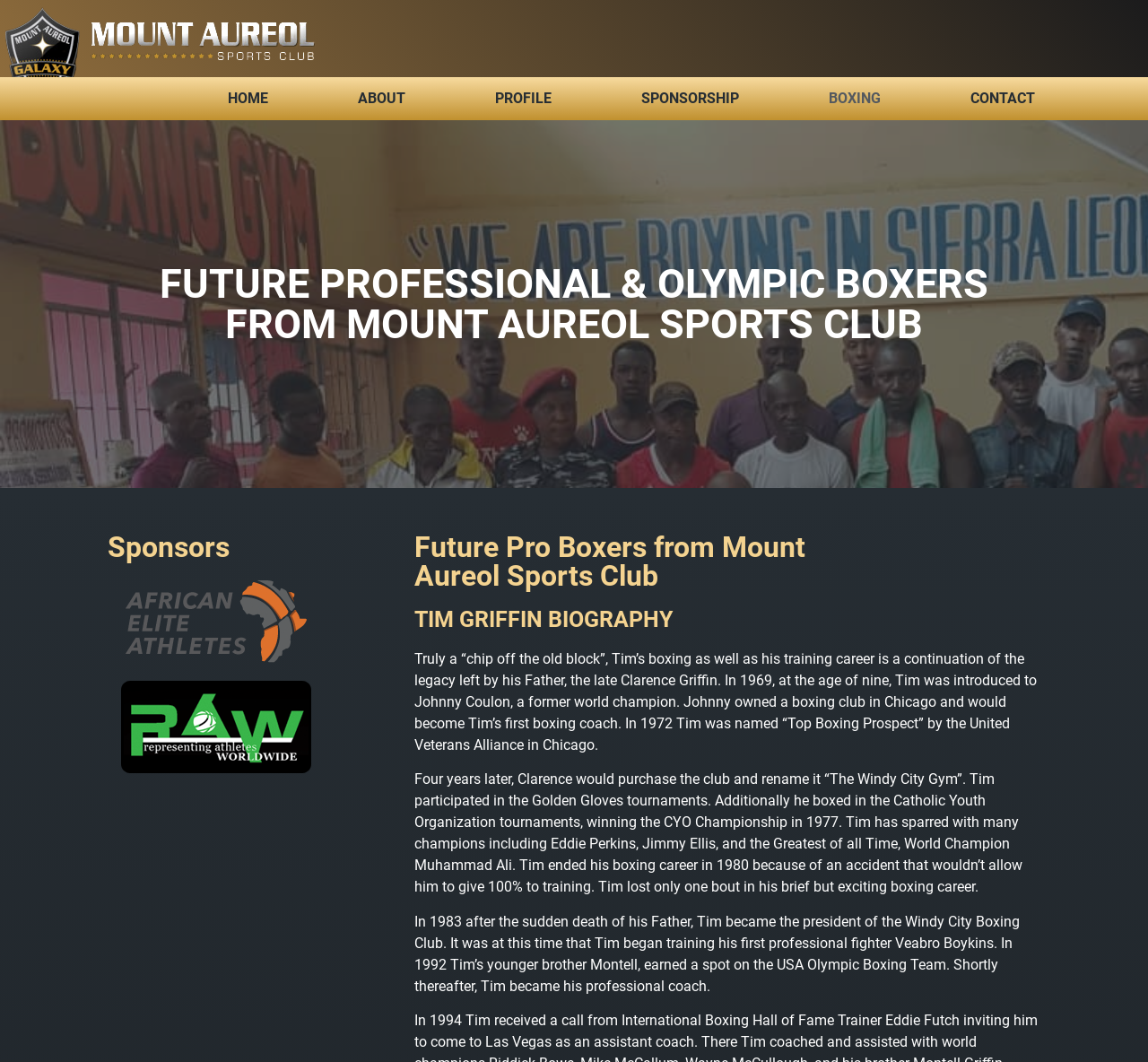Identify the bounding box of the HTML element described here: "Boxing". Provide the coordinates as four float numbers between 0 and 1: [left, top, right, bottom].

[0.683, 0.073, 0.806, 0.113]